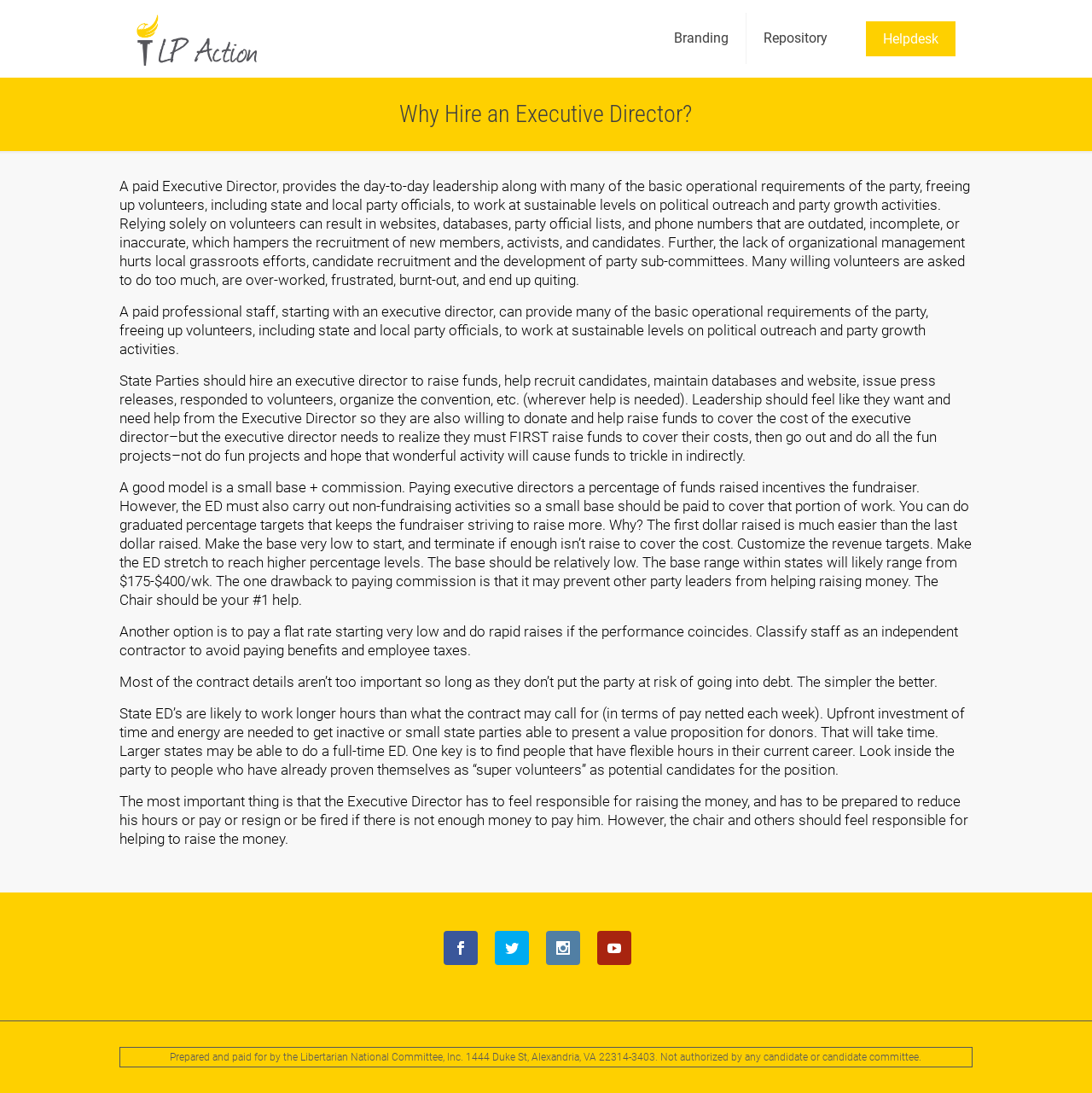Locate the bounding box coordinates for the element described below: "Helpdesk". The coordinates must be four float values between 0 and 1, formatted as [left, top, right, bottom].

[0.793, 0.019, 0.875, 0.051]